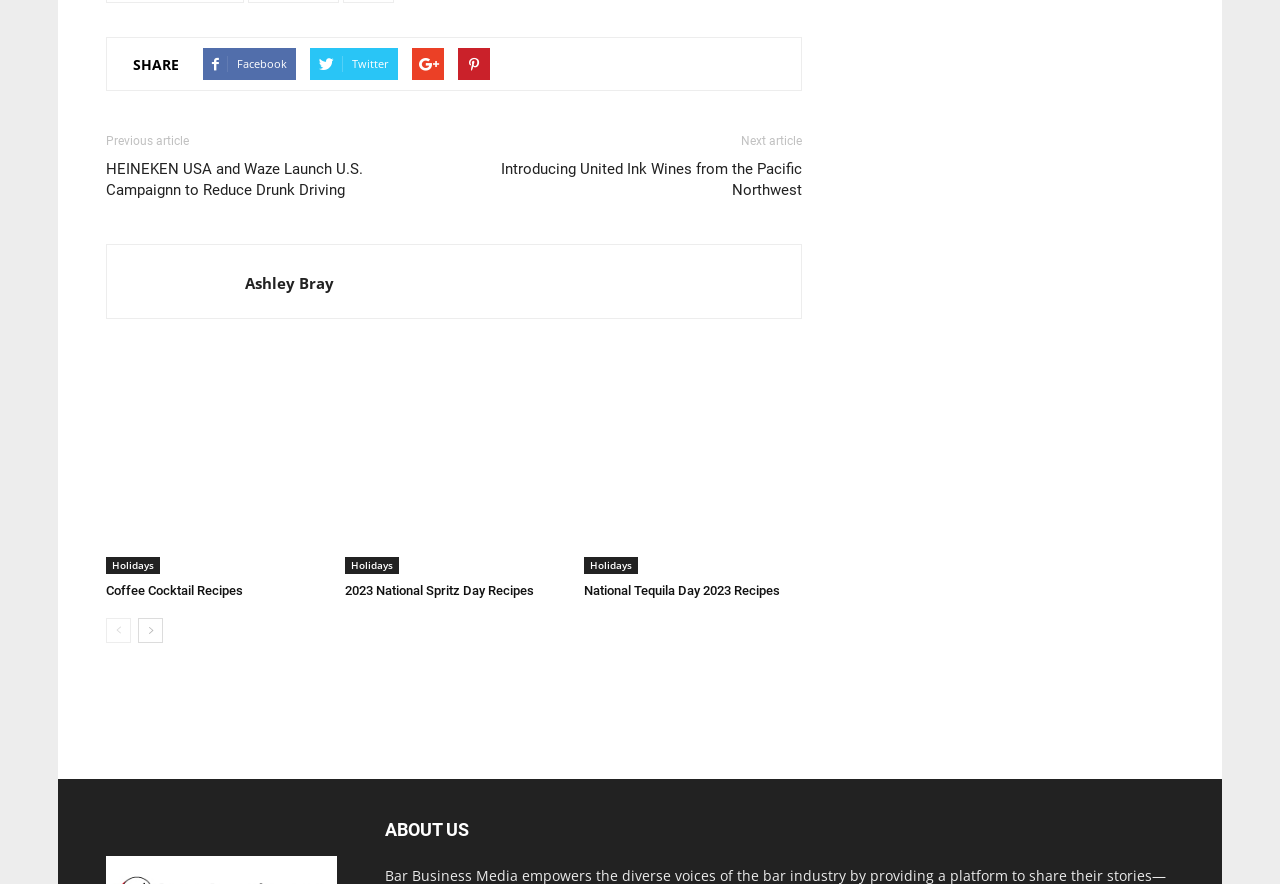Could you determine the bounding box coordinates of the clickable element to complete the instruction: "Learn about National Tequila Day 2023 Recipes"? Provide the coordinates as four float numbers between 0 and 1, i.e., [left, top, right, bottom].

[0.456, 0.657, 0.627, 0.68]